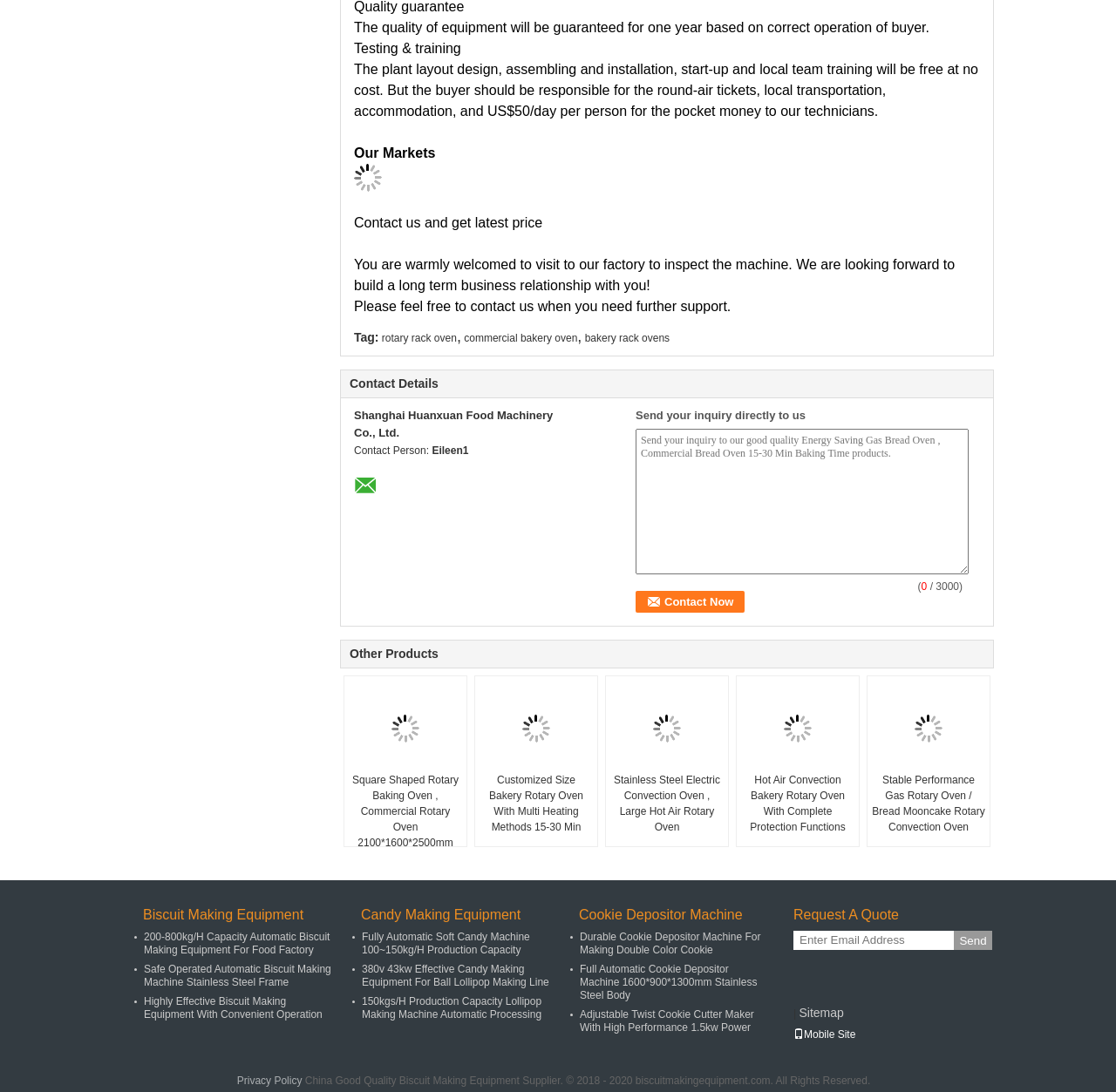Locate the bounding box coordinates of the element you need to click to accomplish the task described by this instruction: "Contact Now".

[0.57, 0.541, 0.668, 0.561]